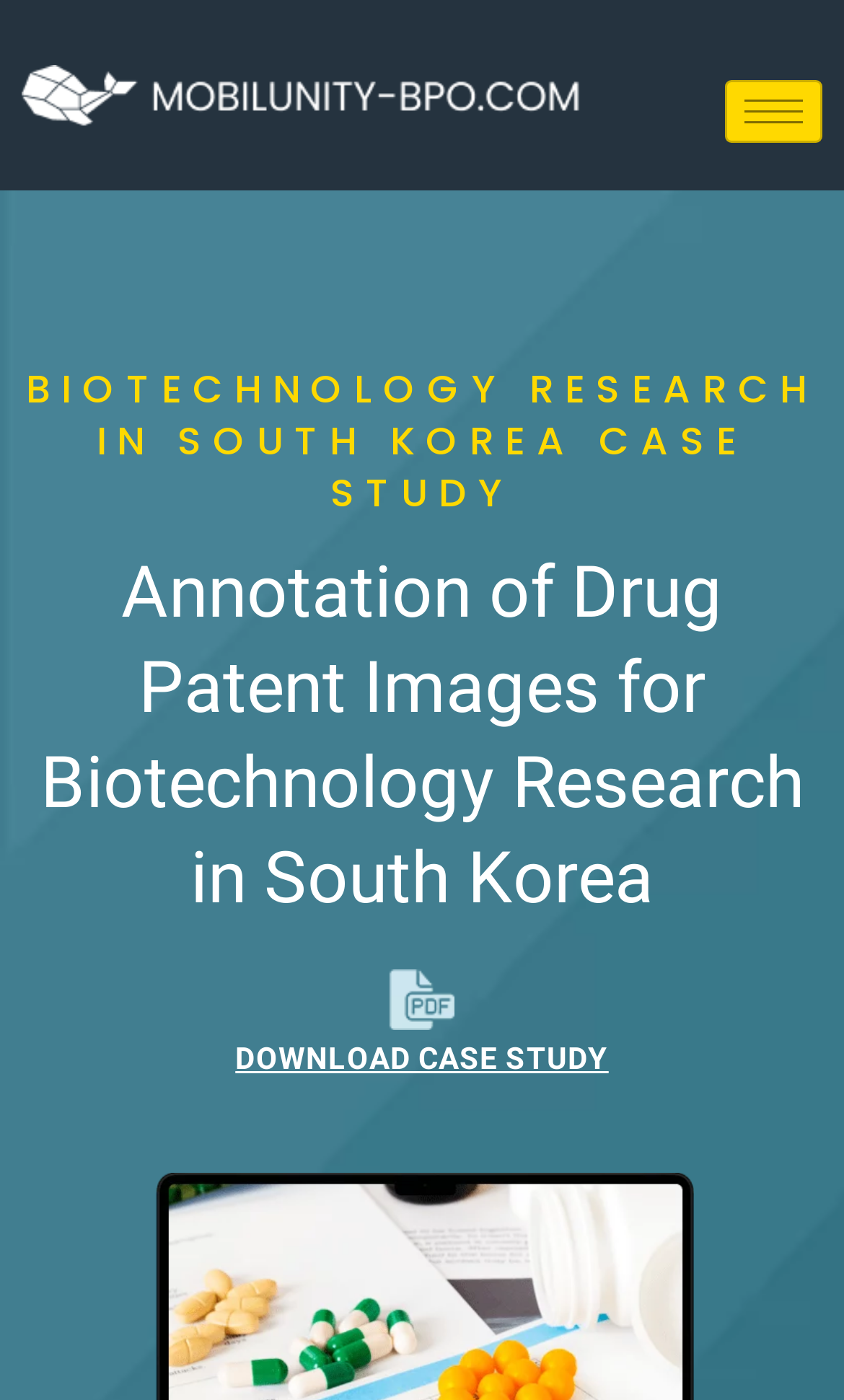Determine the main heading text of the webpage.

Annotation of Drug Patent Images for Biotechnology Research in South Korea